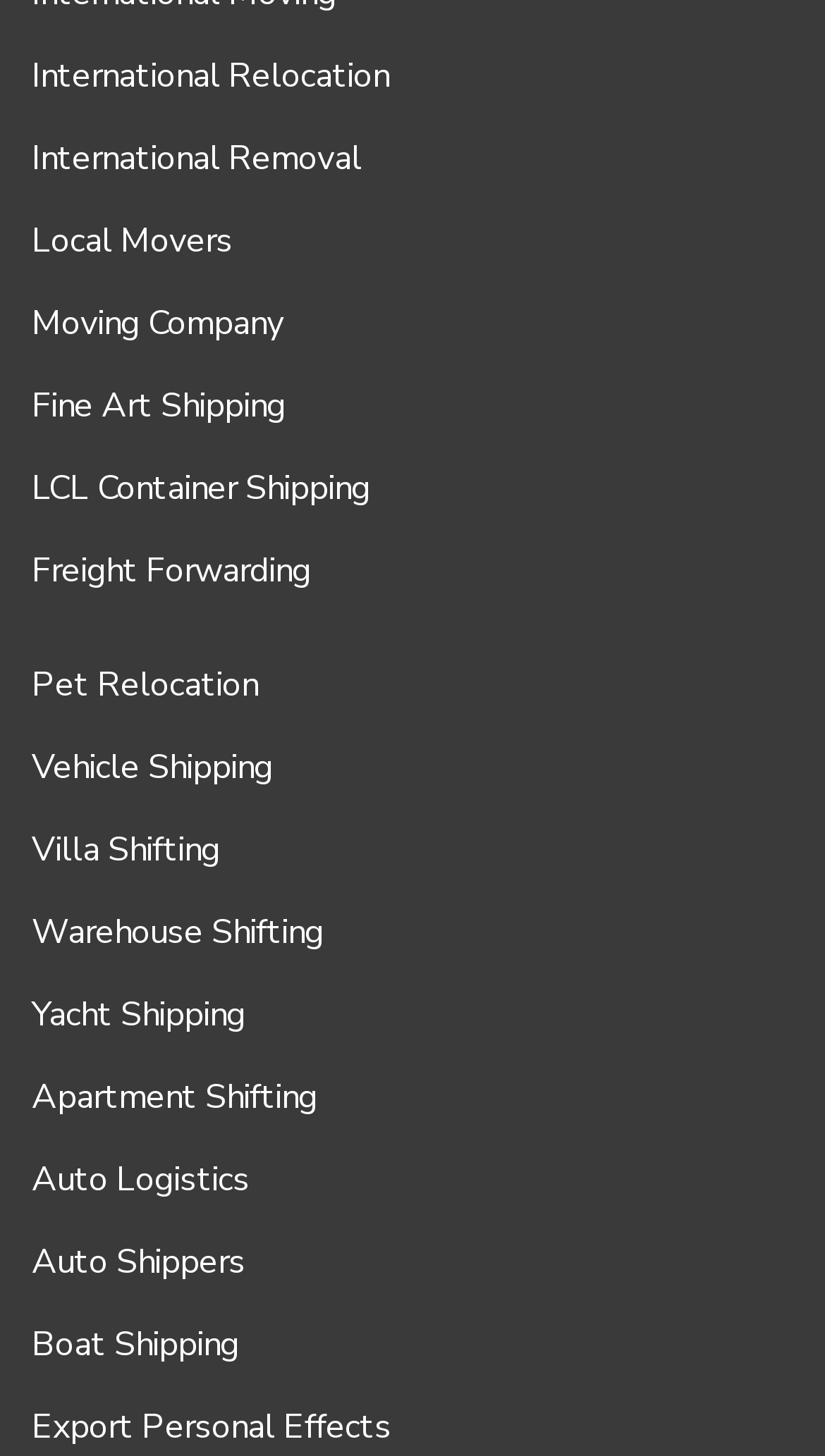Specify the bounding box coordinates (top-left x, top-left y, bottom-right x, bottom-right y) of the UI element in the screenshot that matches this description: LCL Container Shipping

[0.038, 0.319, 0.449, 0.351]